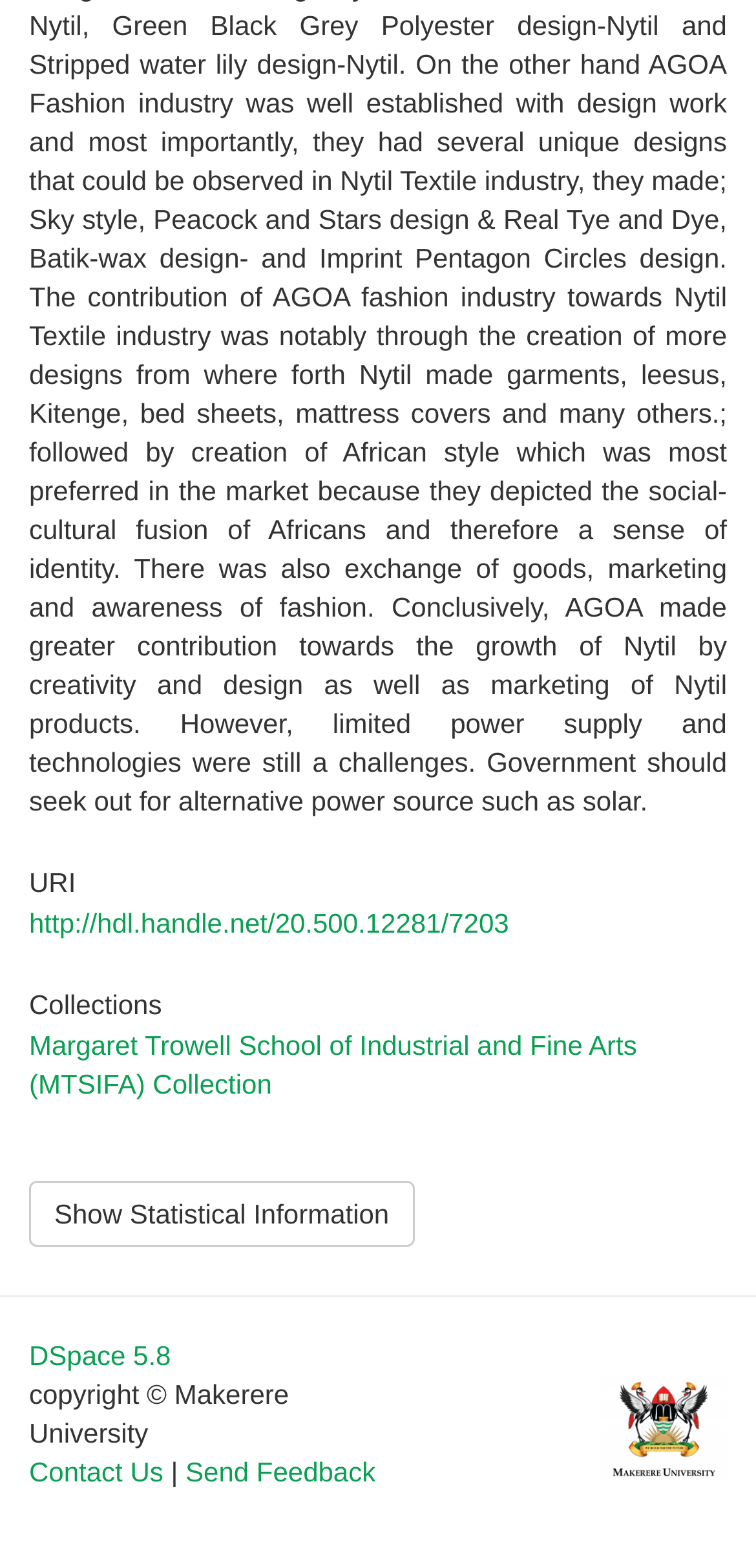Given the description Send Feedback, predict the bounding box coordinates of the UI element. Ensure the coordinates are in the format (top-left x, top-left y, bottom-right x, bottom-right y) and all values are between 0 and 1.

[0.245, 0.929, 0.497, 0.949]